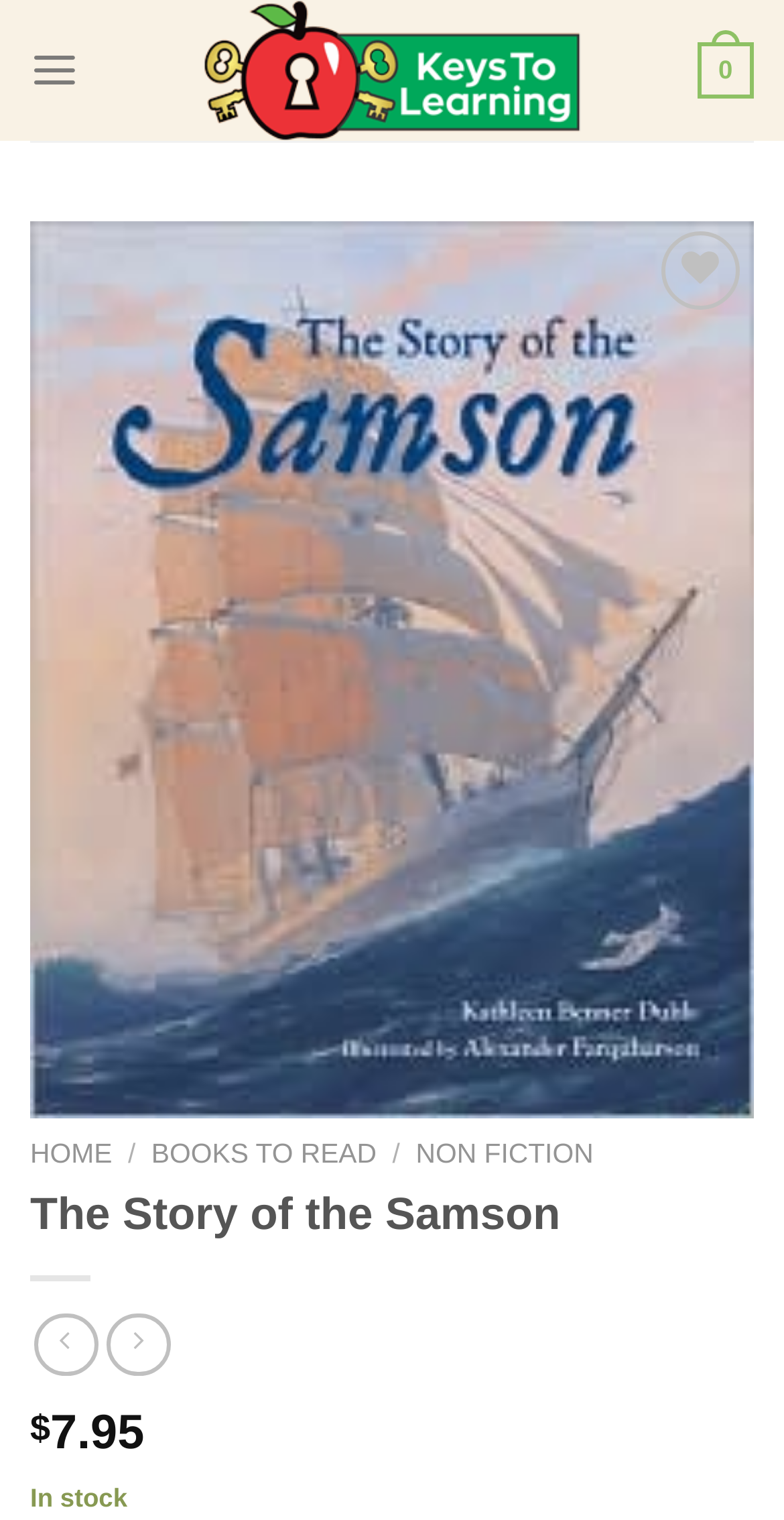Please identify the bounding box coordinates of the element's region that should be clicked to execute the following instruction: "Click on the 'Keys to Learning Store' link". The bounding box coordinates must be four float numbers between 0 and 1, i.e., [left, top, right, bottom].

[0.21, 0.0, 0.79, 0.093]